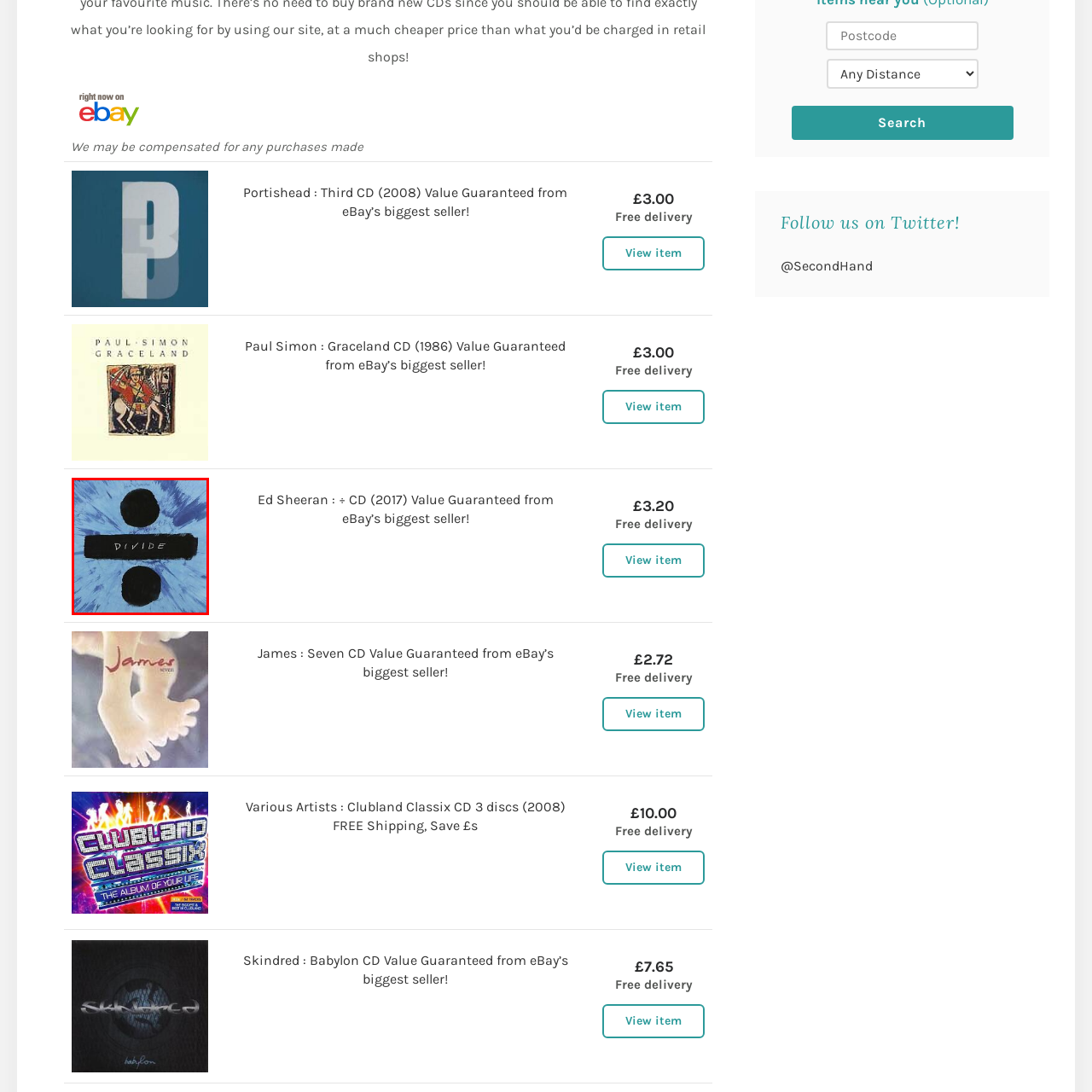In what year was the album '÷ (Divide)' released?
Focus on the image highlighted within the red borders and answer with a single word or short phrase derived from the image.

2017